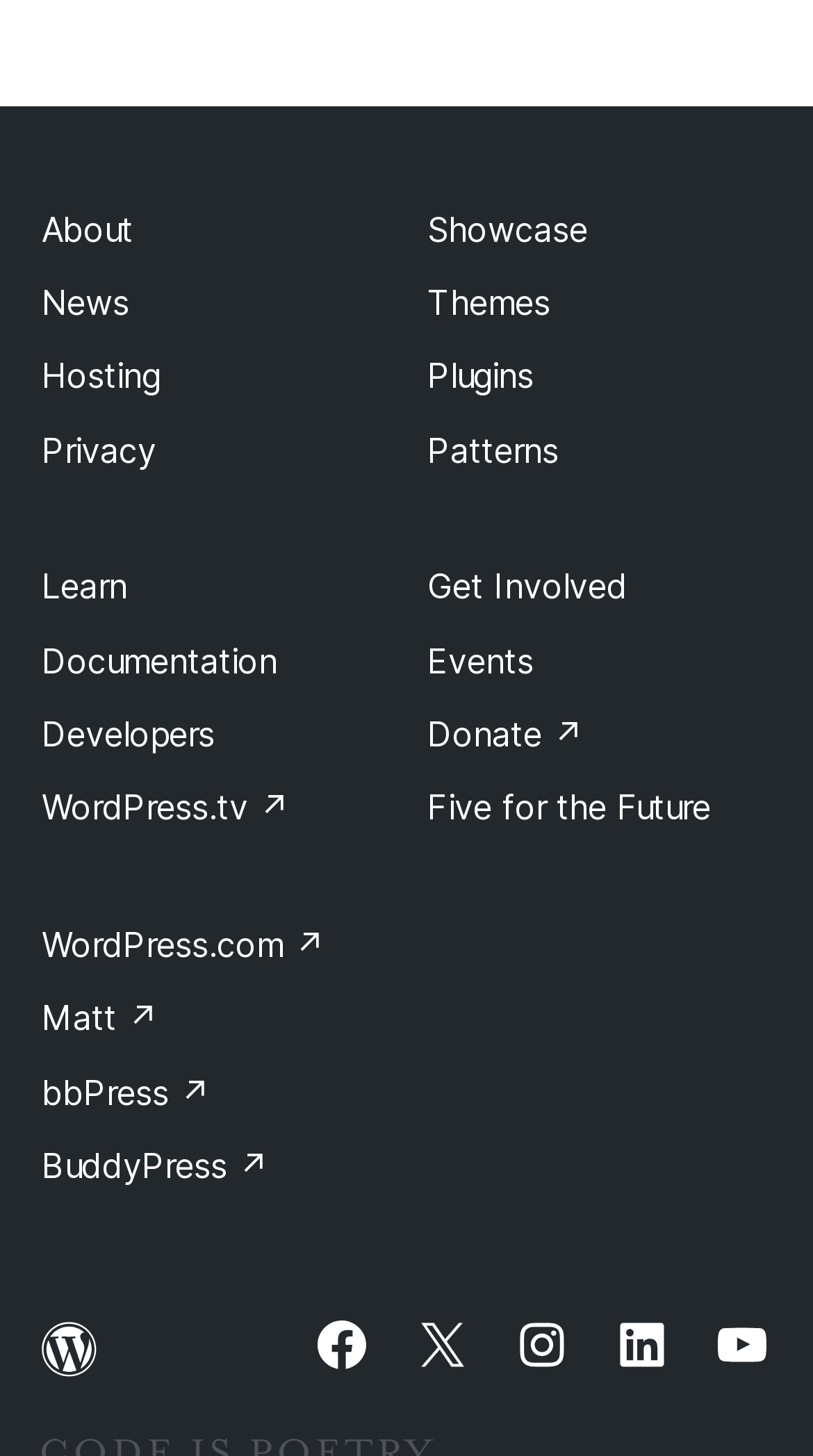Bounding box coordinates must be specified in the format (top-left x, top-left y, bottom-right x, bottom-right y). All values should be floating point numbers between 0 and 1. What are the bounding box coordinates of the UI element described as: Developers

[0.051, 0.49, 0.264, 0.518]